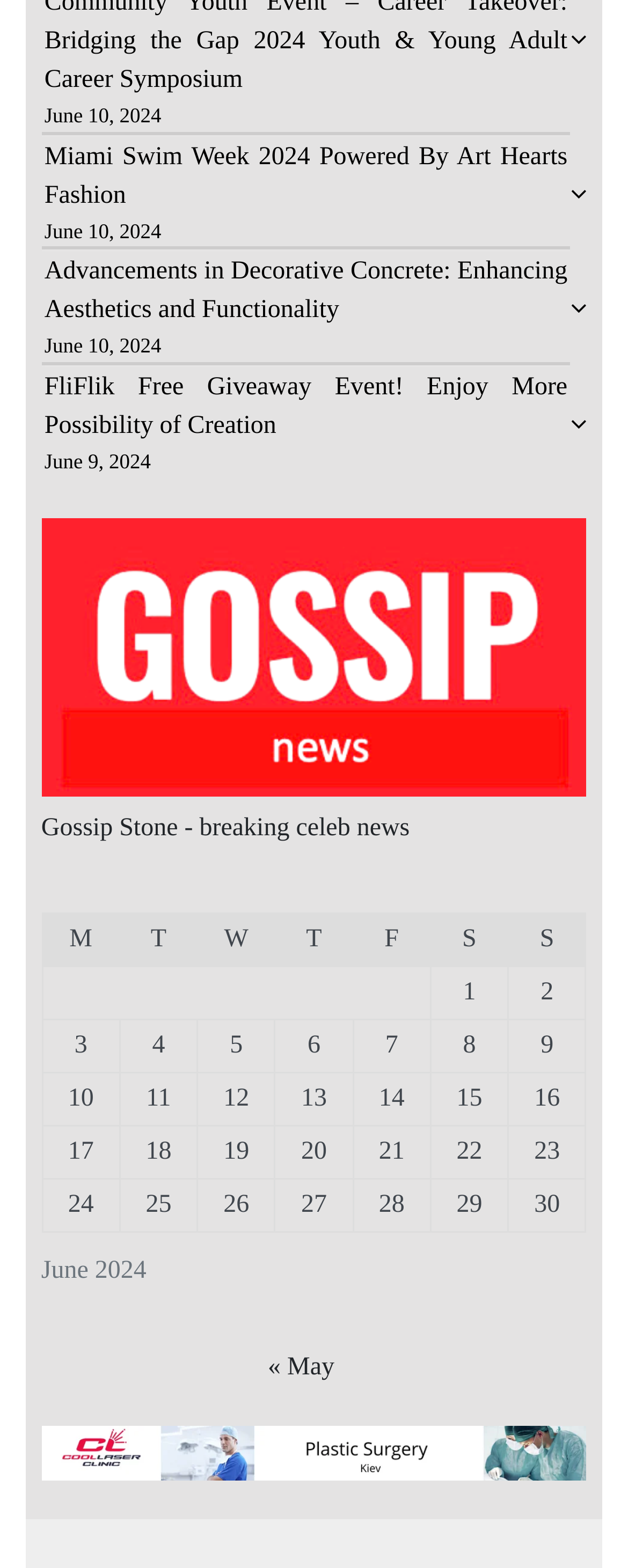Please specify the bounding box coordinates of the clickable section necessary to execute the following command: "Click on 'Miami Swim Week 2024 Powered By Art Hearts Fashion'".

[0.071, 0.091, 0.904, 0.133]